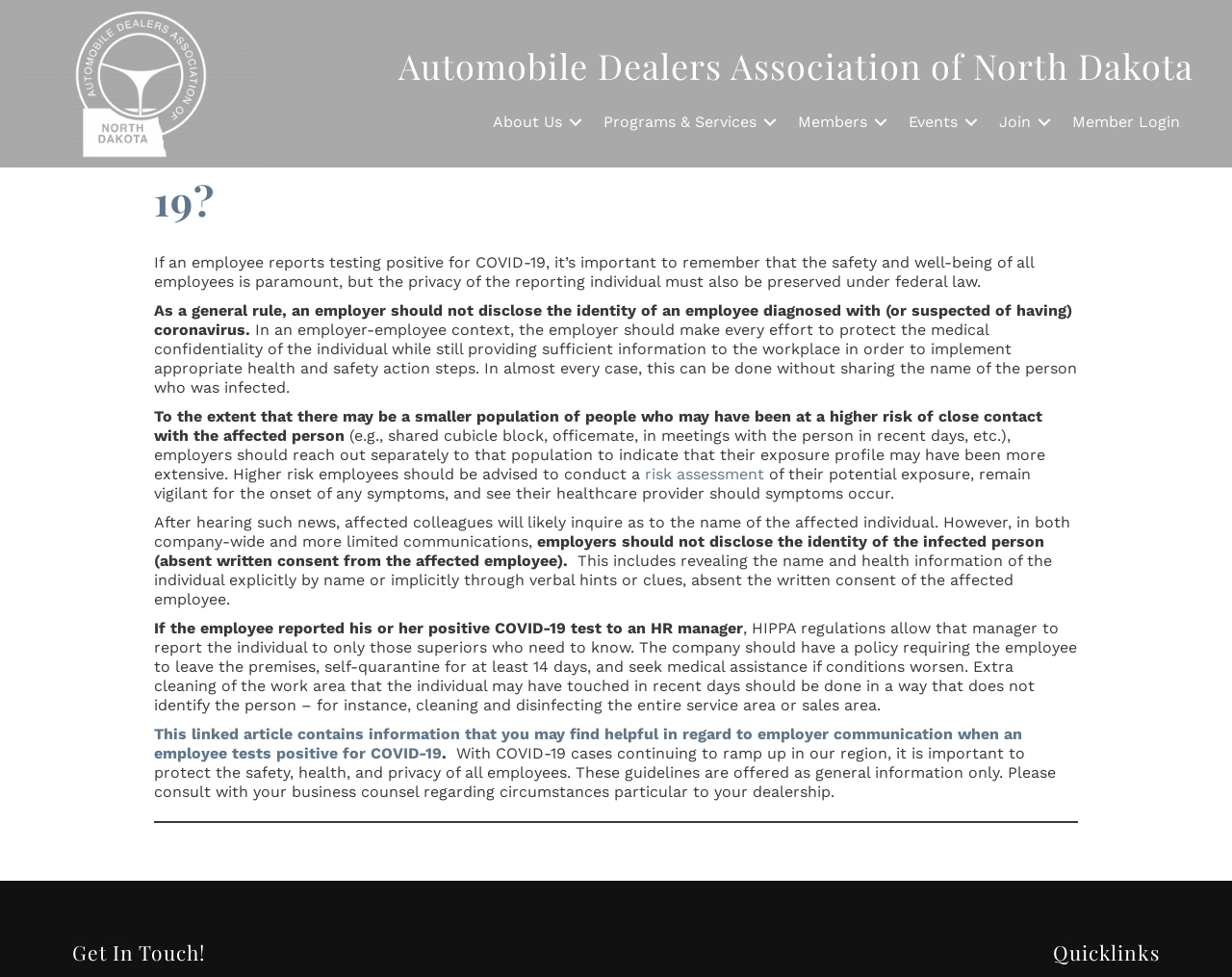Please determine the bounding box coordinates of the element's region to click for the following instruction: "Click the 'ADAND_White' link".

[0.016, 0.075, 0.209, 0.094]